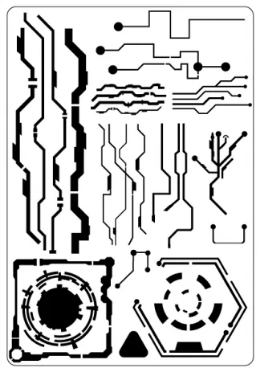What is the color of the stencil?
Provide a detailed and well-explained answer to the question.

The caption states that the stencil contrasts sharply with the white background, implying that the stencil itself is black in color, which allows the intricate details and shapes to stand out.